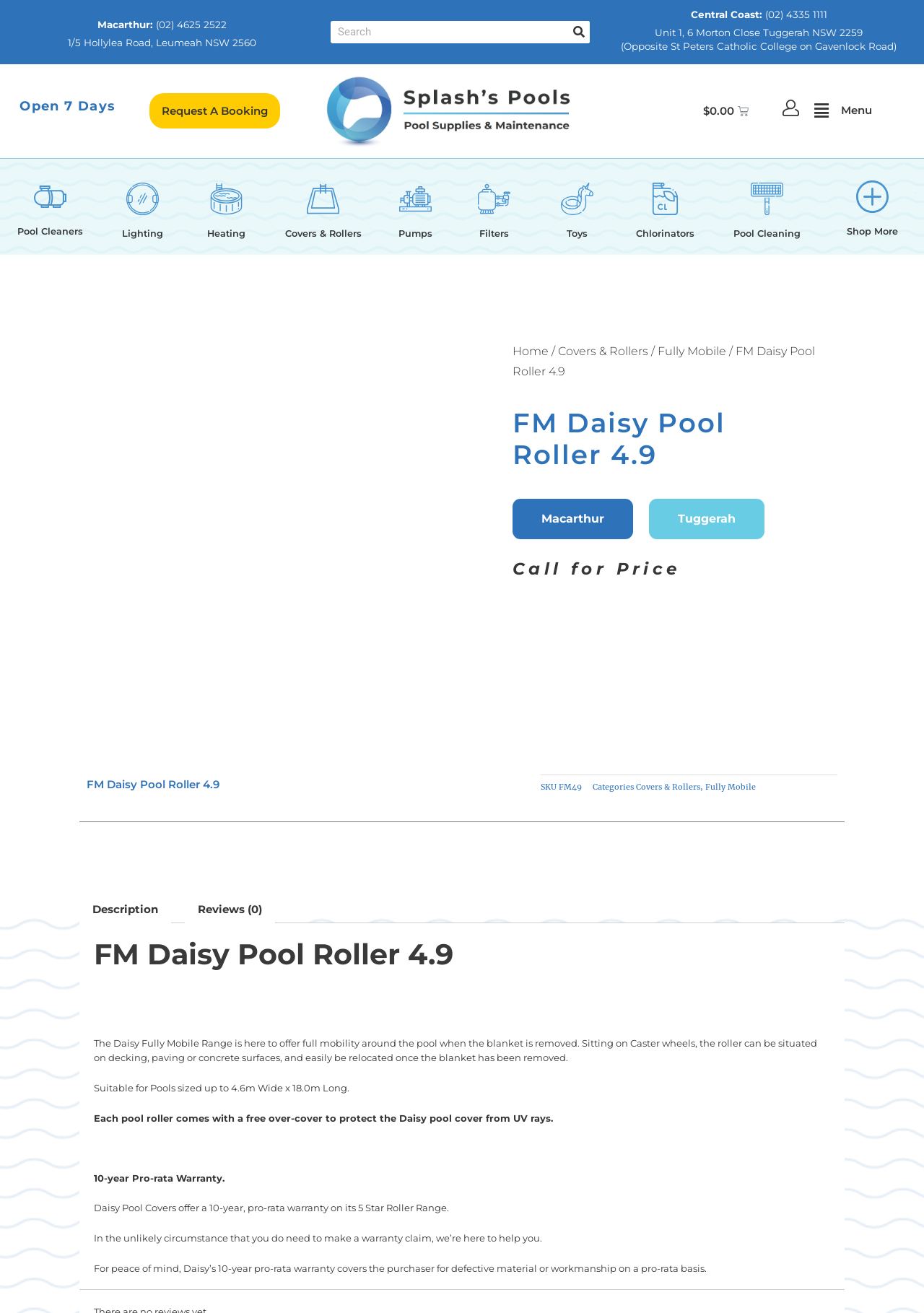Please predict the bounding box coordinates (top-left x, top-left y, bottom-right x, bottom-right y) for the UI element in the screenshot that fits the description: parent_node: Shop All Pool Cleaning

[0.812, 0.139, 0.848, 0.167]